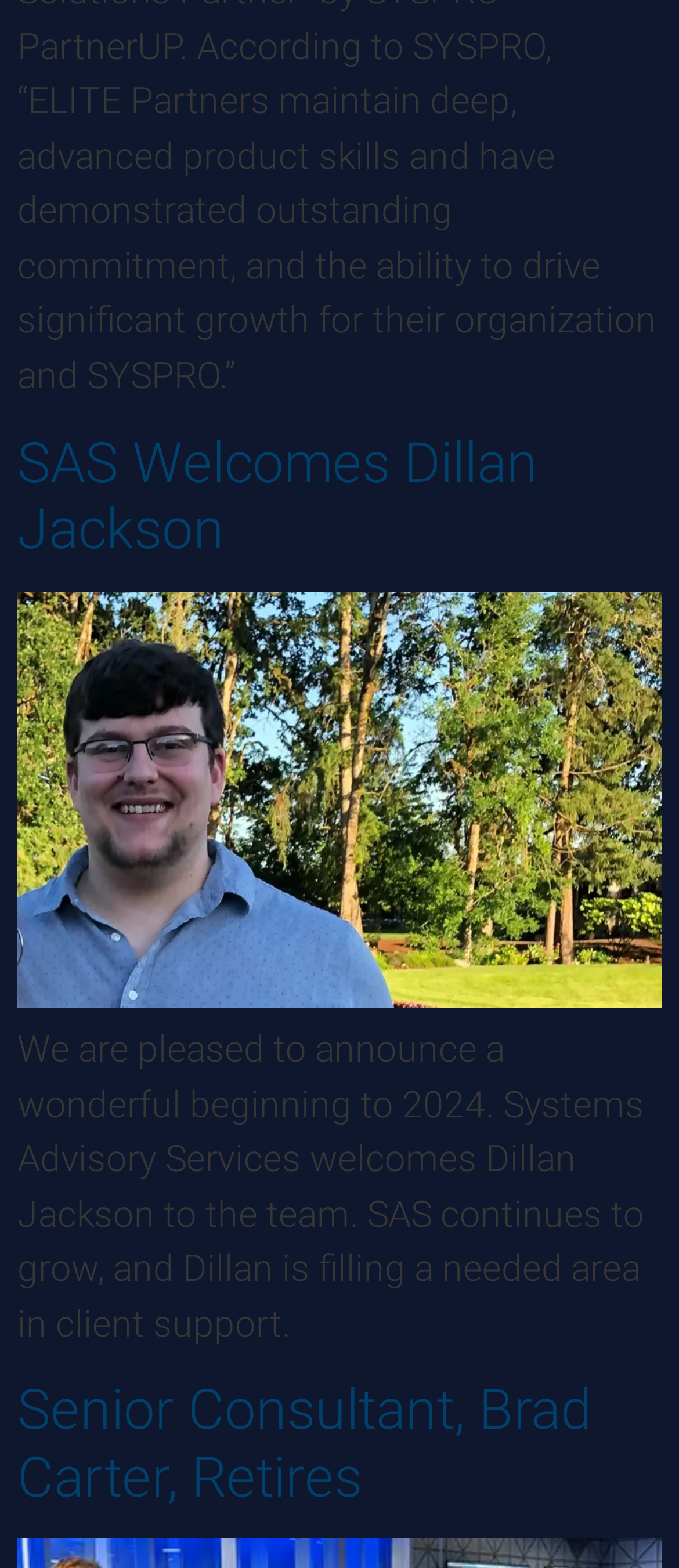Locate the UI element described by SAS Welcomes Dillan Jackson and provide its bounding box coordinates. Use the format (top-left x, top-left y, bottom-right x, bottom-right y) with all values as floating point numbers between 0 and 1.

[0.026, 0.274, 0.792, 0.359]